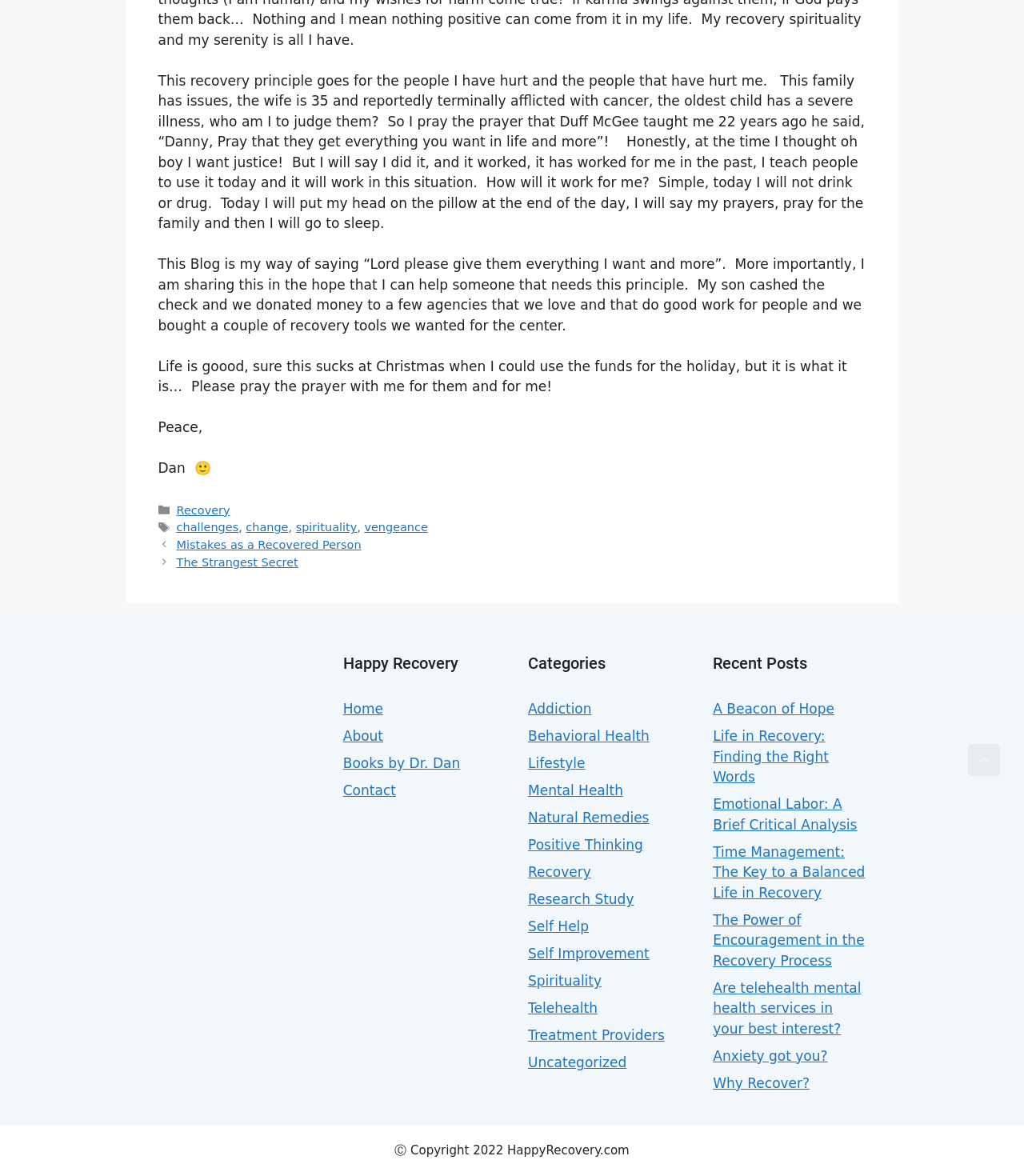Locate the bounding box coordinates of the clickable area needed to fulfill the instruction: "Scroll back to the top of the page".

[0.945, 0.633, 0.977, 0.66]